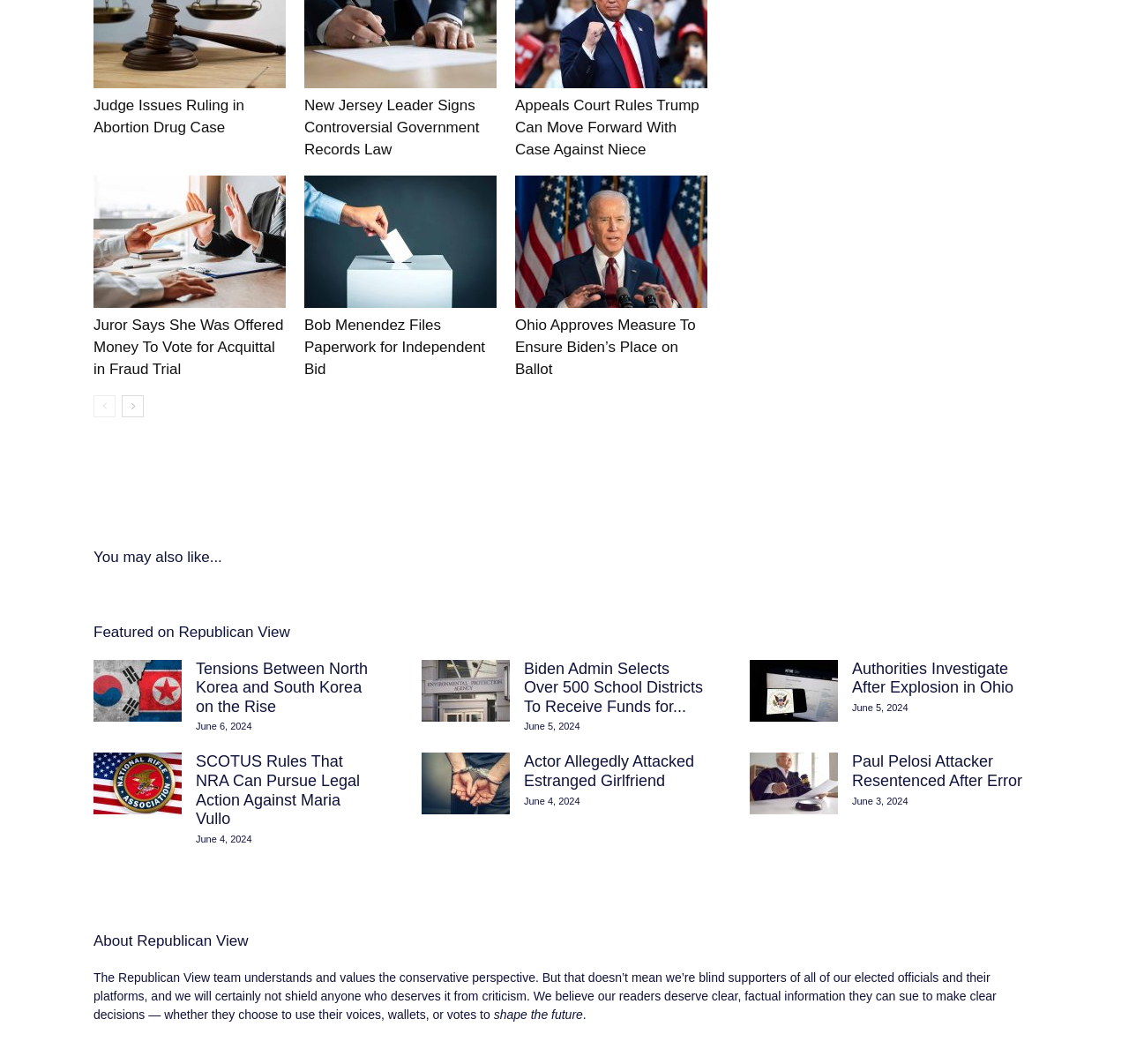Please provide a comprehensive response to the question based on the details in the image: How many news articles are on the webpage?

I counted the number of headings and links on the webpage, and there are 12 distinct news articles. Each article has a heading, a link, and sometimes an image, which suggests that there are 12 separate news stories on the webpage.